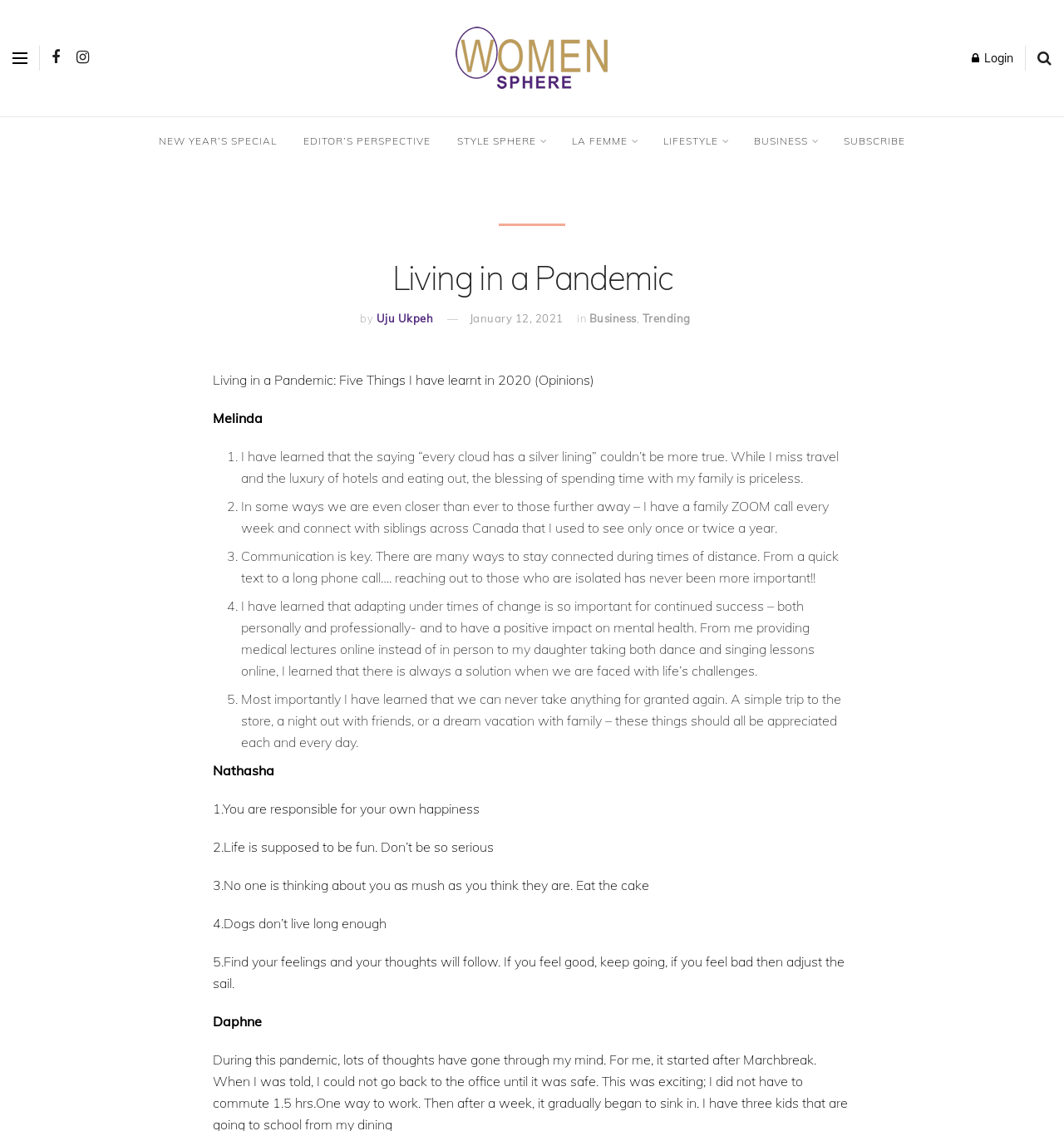Please determine and provide the text content of the webpage's heading.

Living in a Pandemic